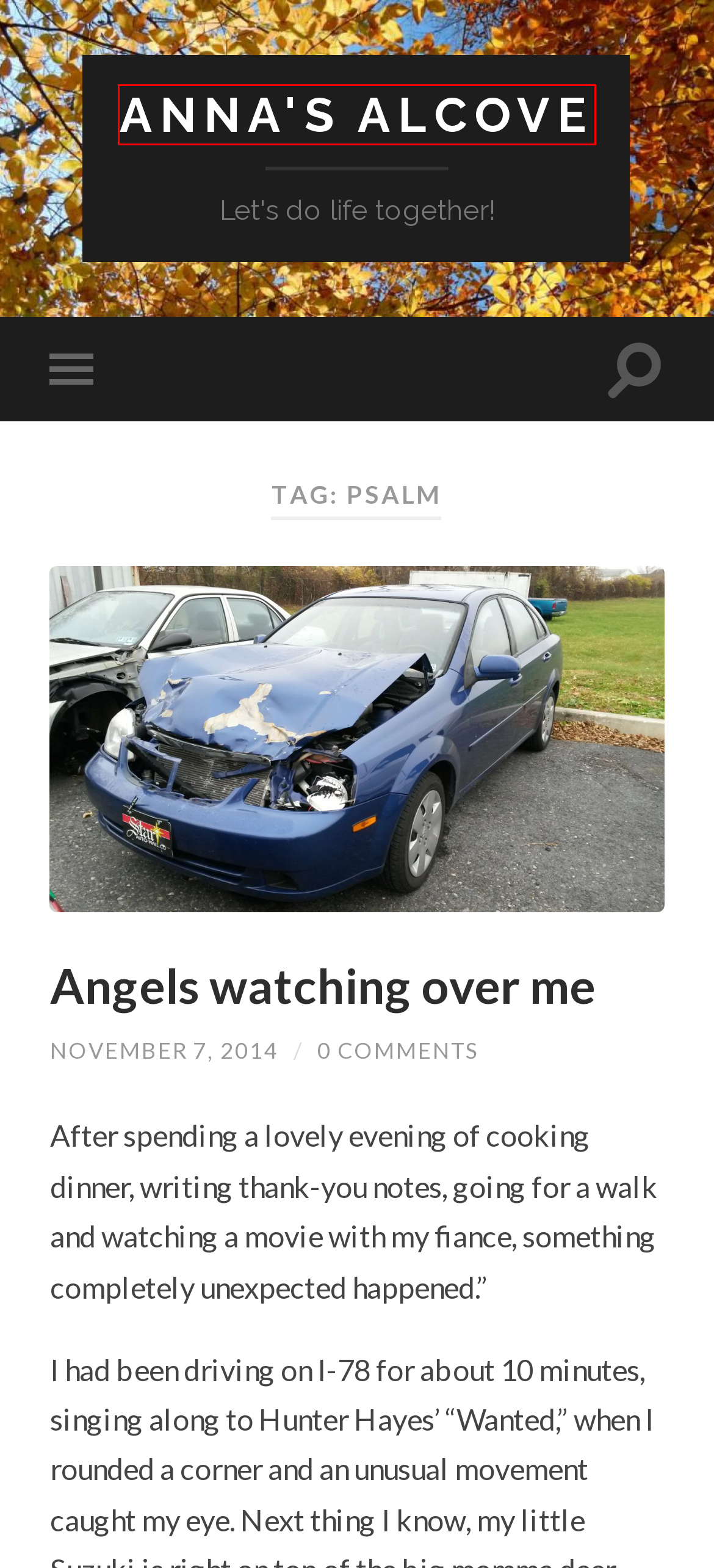You are given a webpage screenshot where a red bounding box highlights an element. Determine the most fitting webpage description for the new page that loads after clicking the element within the red bounding box. Here are the candidates:
A. Anna's Alcove ‹ Log In
B. Angels watching over me – Anna's Alcove
C. Blog Tool, Publishing Platform, and CMS – WordPress.org
D. God-Dependent – Anna's Alcove
E. Anna's Alcove – Let's do life together!
F. Do Not Fear – Anna's Alcove
G. Reap the Benefits – Anna's Alcove
H. You Are Complete in Him – Anna's Alcove

E